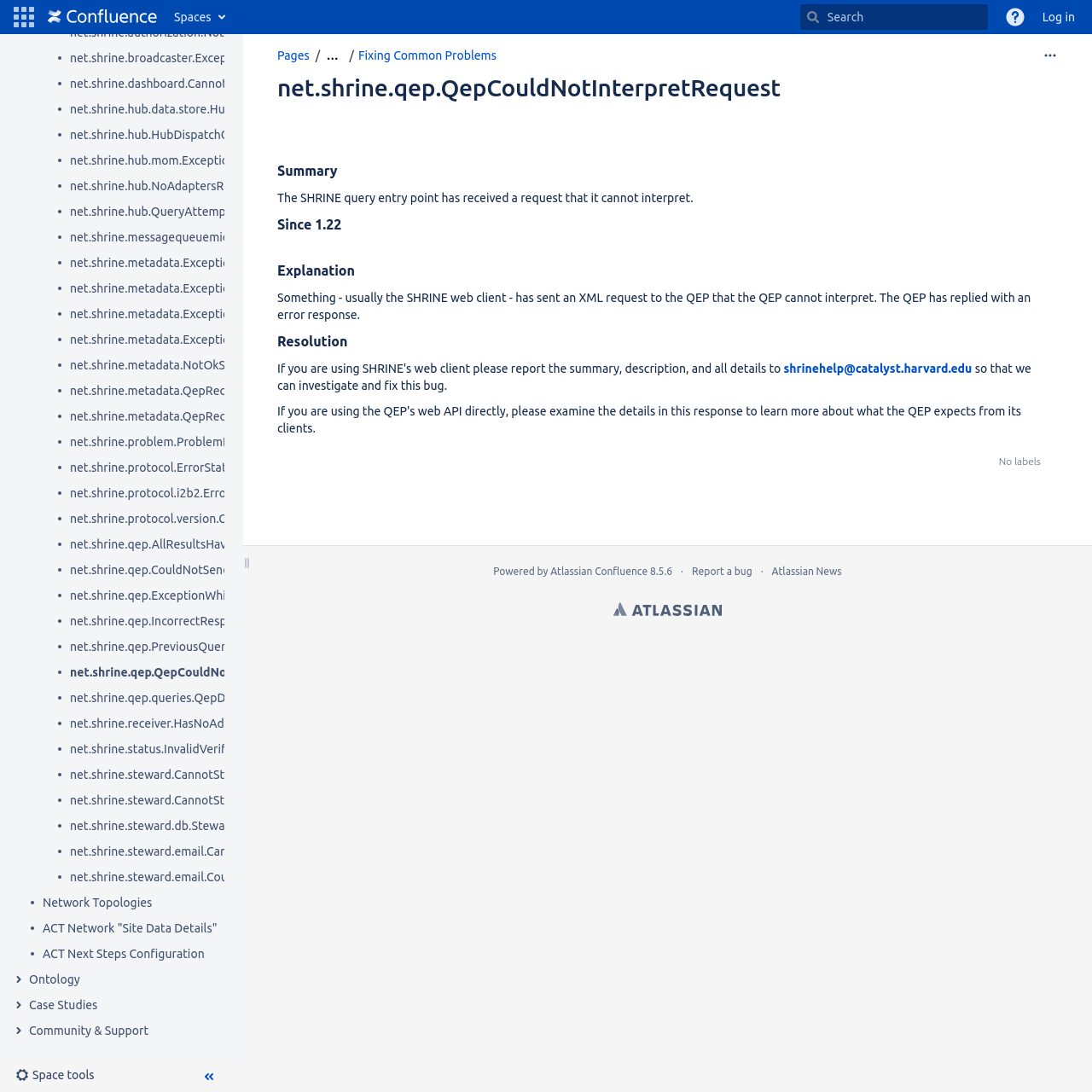Create a detailed narrative of the webpage’s visual and textual elements.

This webpage appears to be a documentation or wiki page for a software system called SHRINE. The page is divided into several sections, including a navigation menu at the top, a sidebar on the left, and a main content area.

The navigation menu at the top contains several buttons and links, including "Linked Applications", "Spaces", "Search", "Help", and "Log in". The sidebar on the left contains a list of links to various error codes and problem descriptions, such as "net.shrine.authorization.NotAuthorizedProblem" and "net.shrine.qep.QepCouldNotInterpretRequest".

The main content area is divided into several sections, including a heading section, a summary section, an explanation section, and a resolution section. The heading section displays the title of the page, "net.shrine.qep.QepCouldNotInterpretRequest - SHRINE - open.catalyst wiki". The summary section provides a brief description of the error, stating that the SHRINE query entry point has received a request that it cannot interpret.

The explanation section provides more detailed information about the error, stating that something has sent an XML request to the QEP that the QEP cannot interpret, and that the QEP has replied with an error response. The resolution section provides instructions on how to resolve the issue, including contacting the SHRINE help team at shrinehelp@catalyst.harvard.edu.

There are also several links and buttons throughout the page, including links to related pages, such as "Fixing Common Problems", and buttons to expand or collapse certain sections of the page. Overall, the page appears to be a technical documentation page intended for developers or system administrators who need to troubleshoot and resolve errors in the SHRINE system.